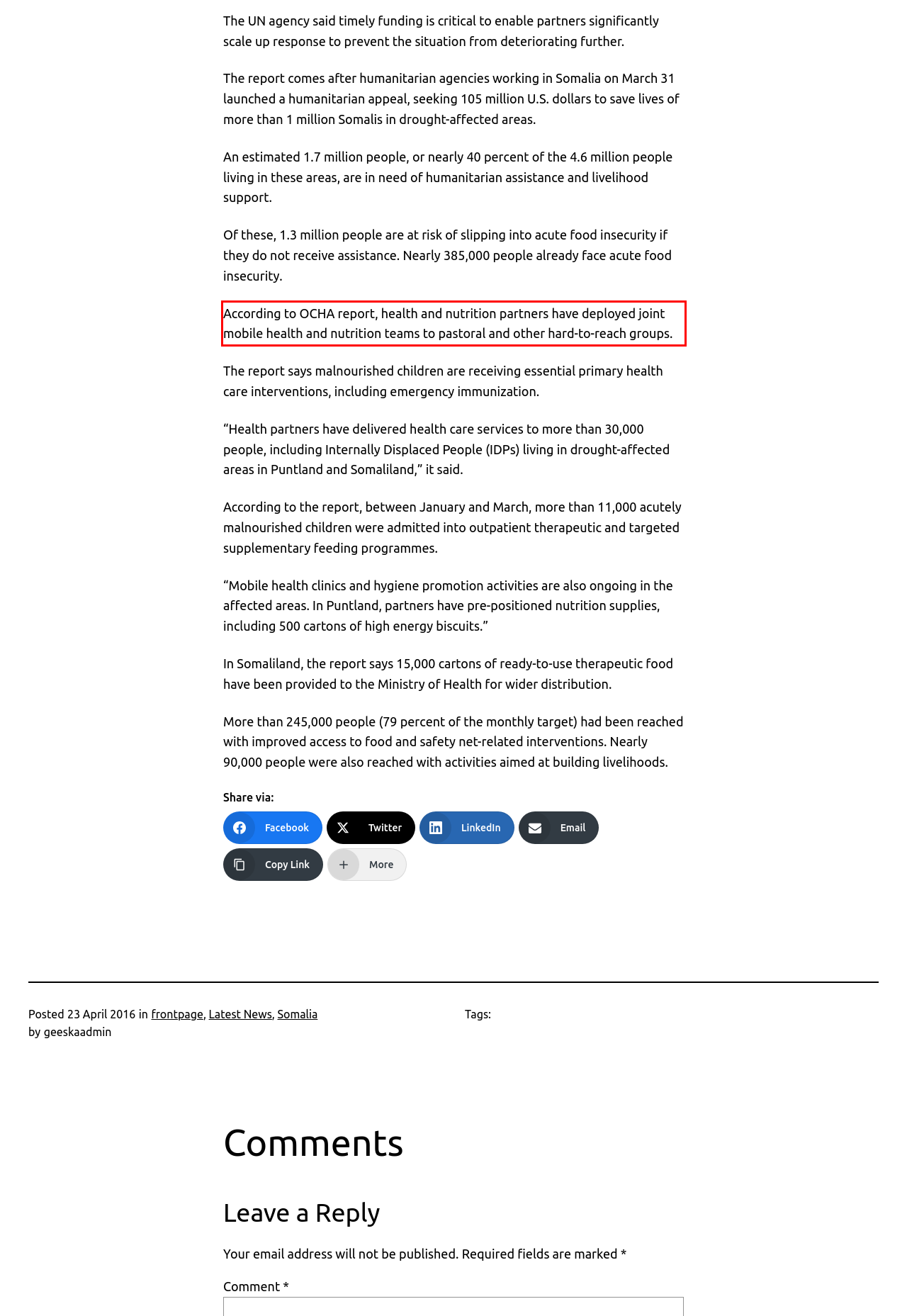Please examine the webpage screenshot containing a red bounding box and use OCR to recognize and output the text inside the red bounding box.

According to OCHA report, health and nutrition partners have deployed joint mobile health and nutrition teams to pastoral and other hard-to-reach groups.